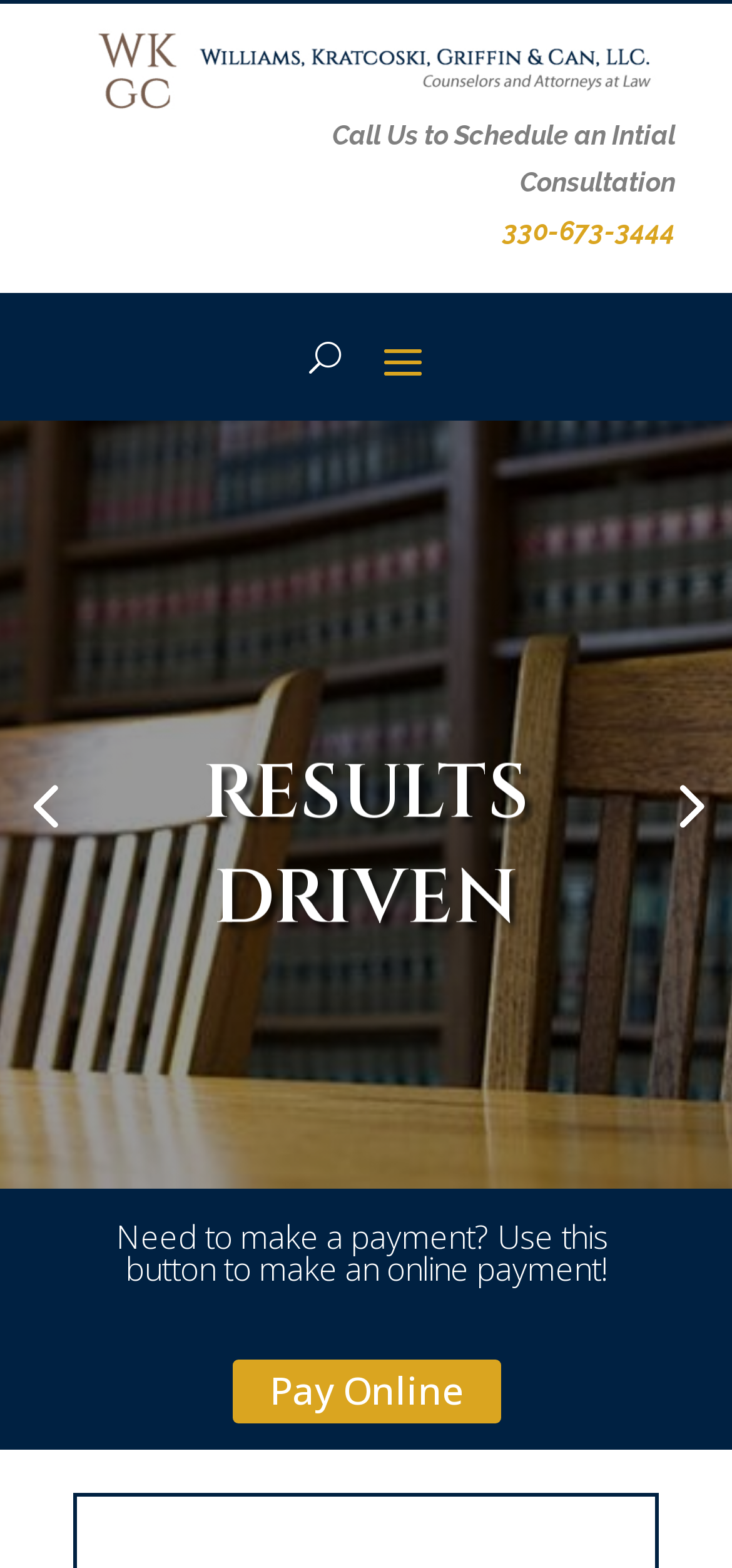Detail the features and information presented on the webpage.

The webpage is a law firm's website, specifically Williams, Kratcoski, Griffin & Can, LLC, which offers comprehensive legal services. At the top of the page, there is a logo image and a link with the law firm's name, taking up most of the width. Below the logo, there is a call-to-action text "Call Us to Schedule an Initial Consultation" with a phone number "330-673-3444" next to it, which is also a clickable link.

On the left side of the page, there is a layout table that spans most of the height of the page. Within this table, there is a heading "COMMUNITY BASED" located roughly in the middle of the page. Above this heading, there are two links with numbers "4" and "5", positioned at the top-left and top-right corners of the table, respectively.

On the right side of the page, there is a button with the label "U" and a heading that says "Need to make a payment? Use this button to make an online payment!" Below this heading, there is a link "Pay Online 5" that allows users to make online payments.